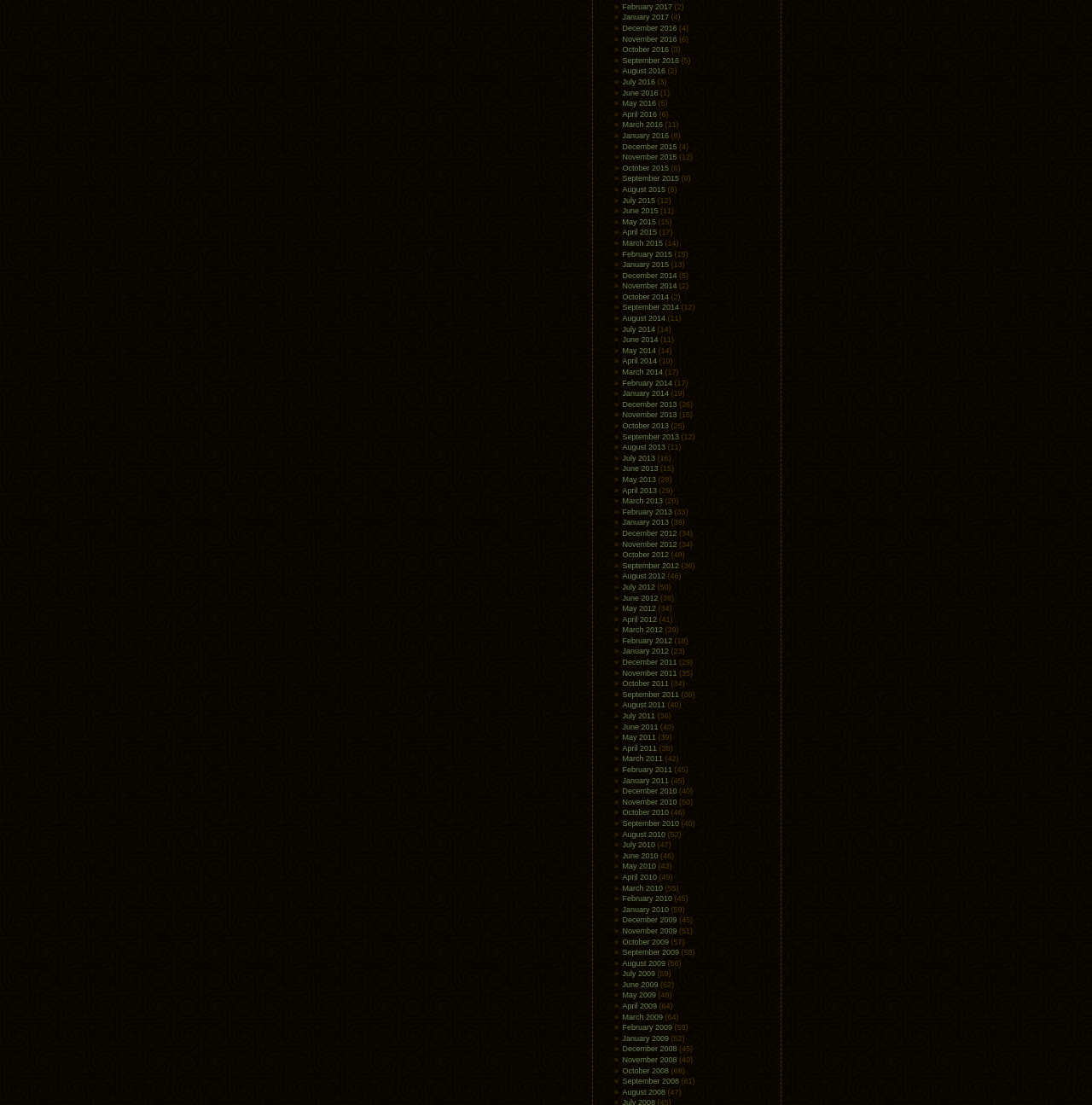Can you look at the image and give a comprehensive answer to the question:
How many months are listed in 2015?

I counted the number of links with '2015' in their text and found that there are 12 months listed in 2015.